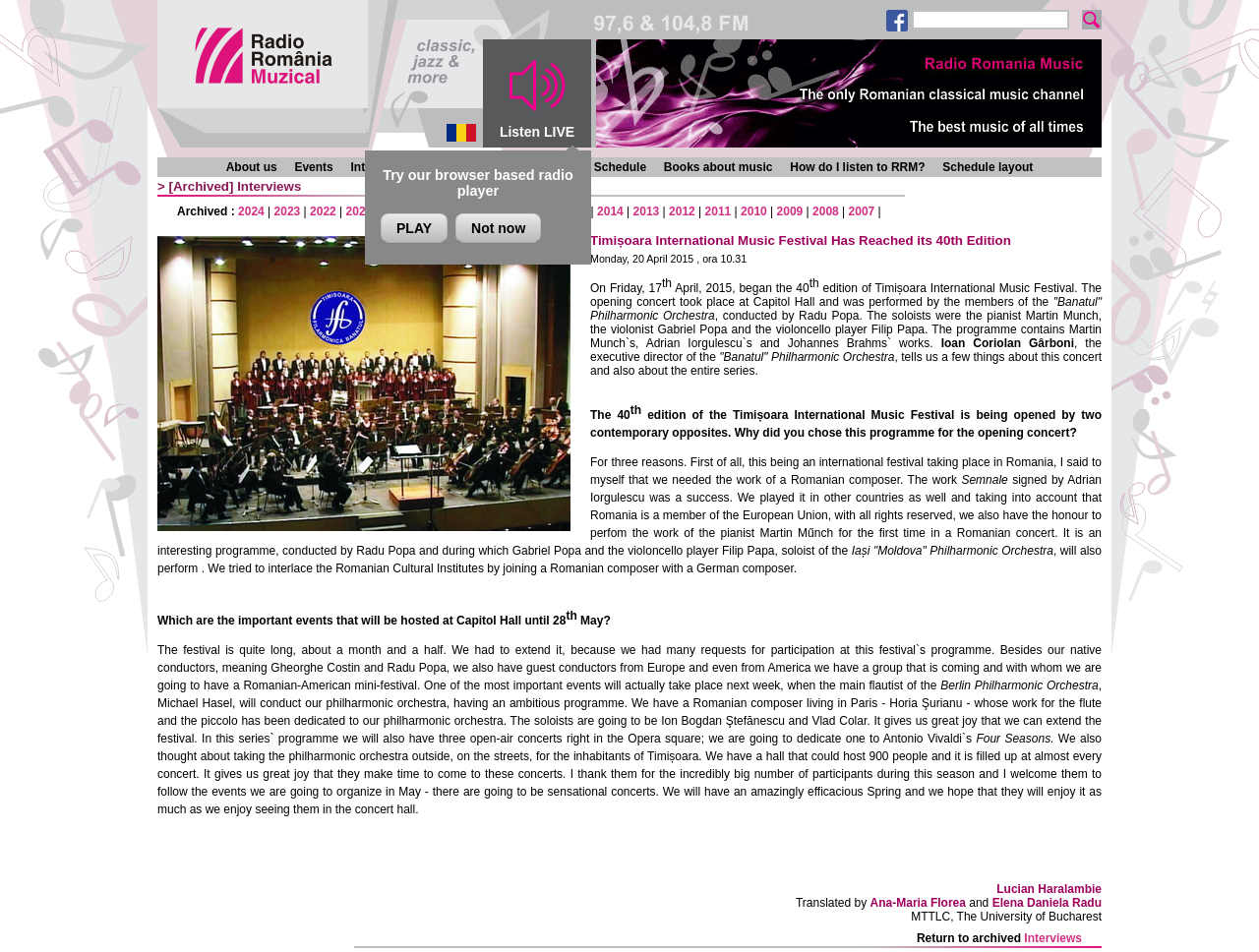Pinpoint the bounding box coordinates of the area that should be clicked to complete the following instruction: "Explore Amazon Seller Services". The coordinates must be given as four float numbers between 0 and 1, i.e., [left, top, right, bottom].

None